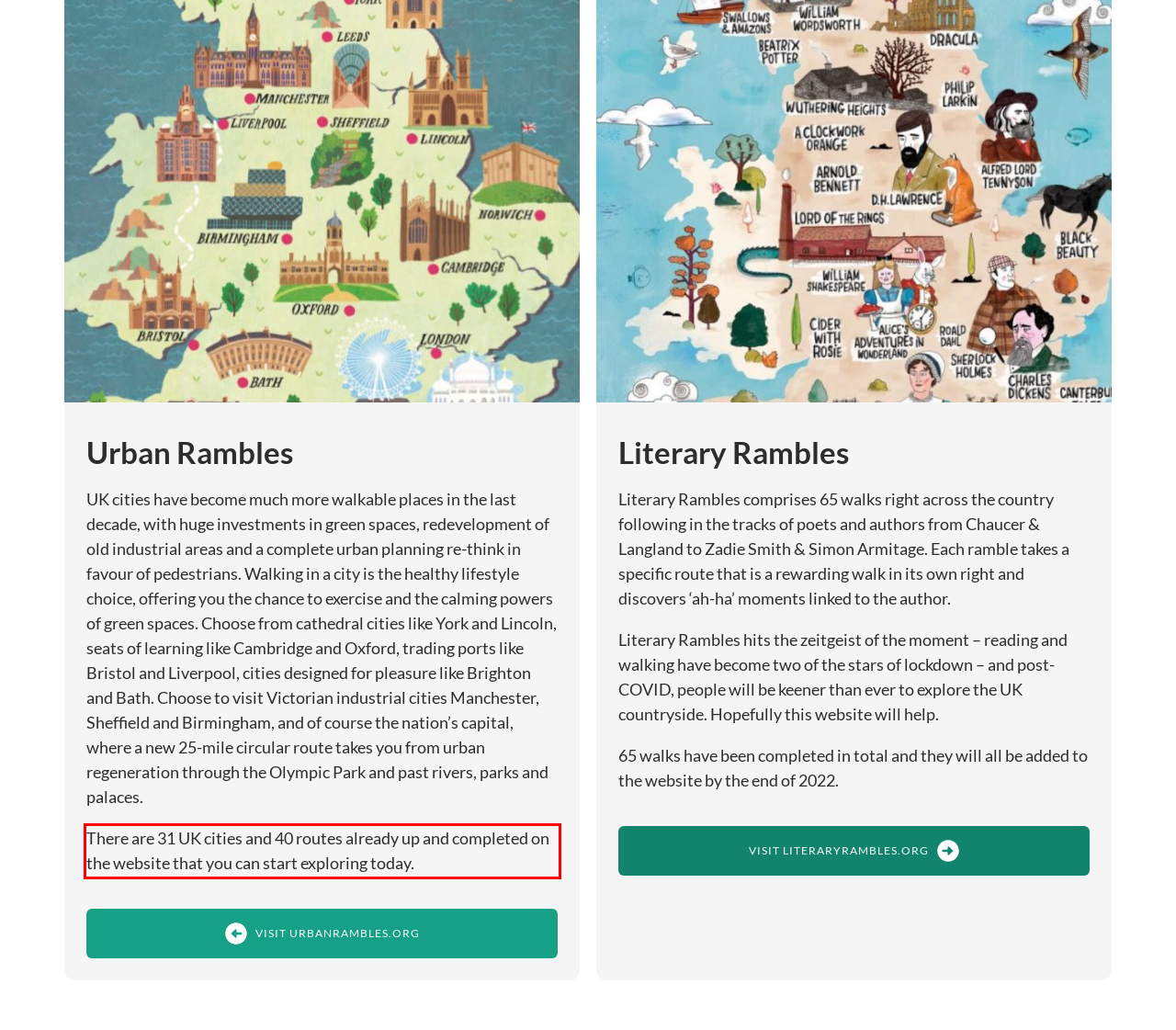You are provided with a screenshot of a webpage that includes a UI element enclosed in a red rectangle. Extract the text content inside this red rectangle.

There are 31 UK cities and 40 routes already up and completed on the website that you can start exploring today.